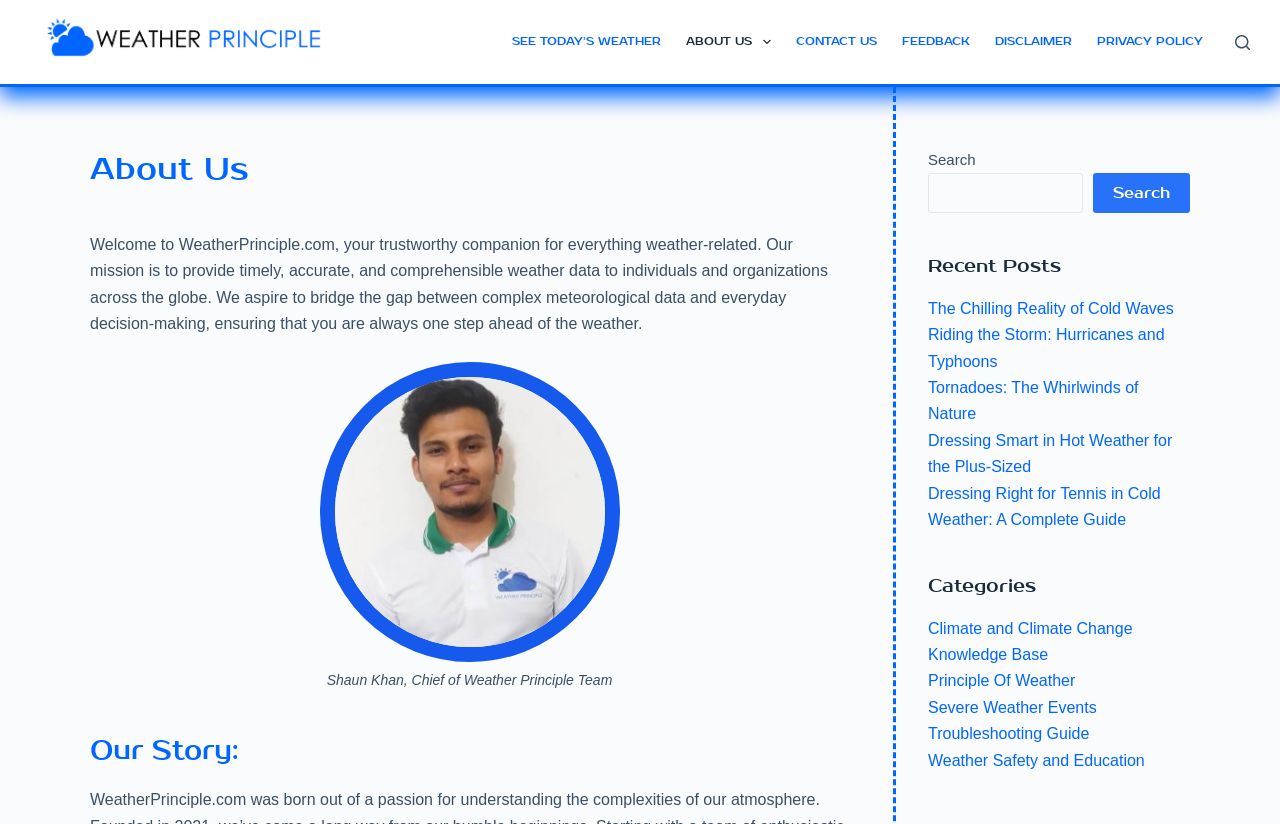Use a single word or phrase to answer the question:
What is the topic of the first recent post?

Cold Waves